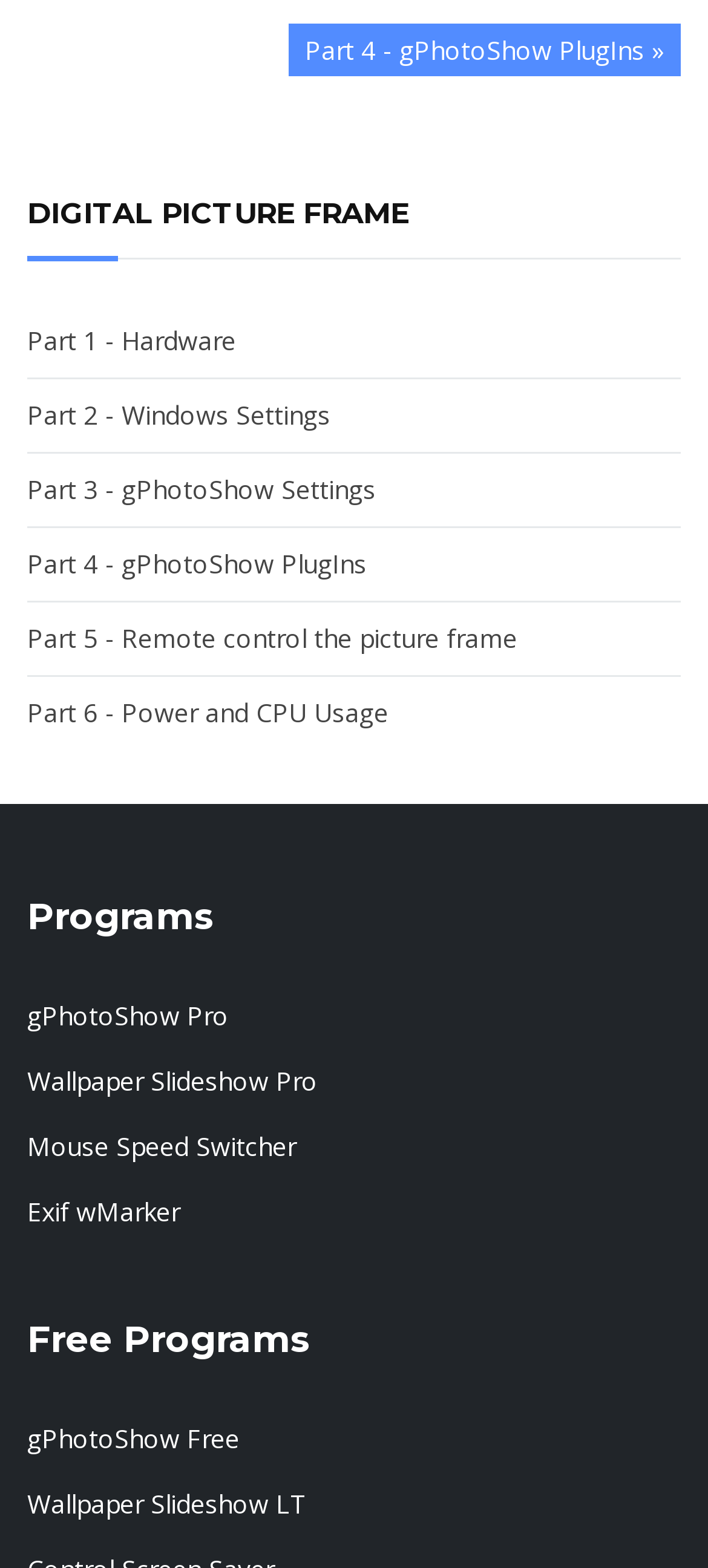Please give the bounding box coordinates of the area that should be clicked to fulfill the following instruction: "Call the business". The coordinates should be in the format of four float numbers from 0 to 1, i.e., [left, top, right, bottom].

None